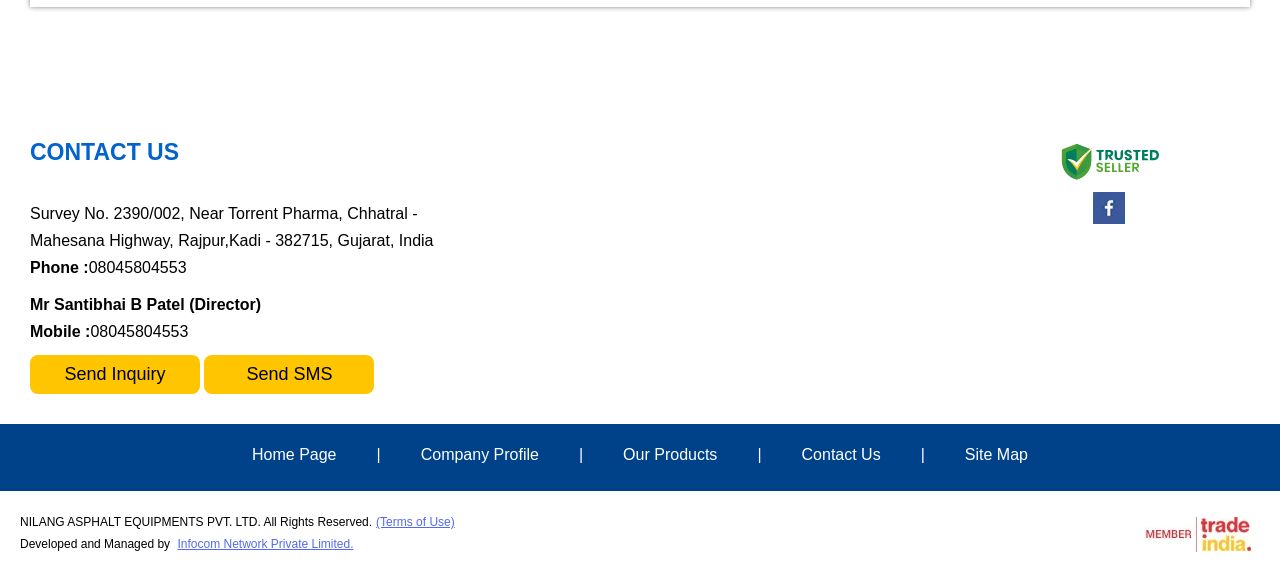What social media platform is linked?
Provide a detailed answer to the question, using the image to inform your response.

The social media platform linked can be found in the layout table section, where it is listed as 'Facebook' with an image and a link.